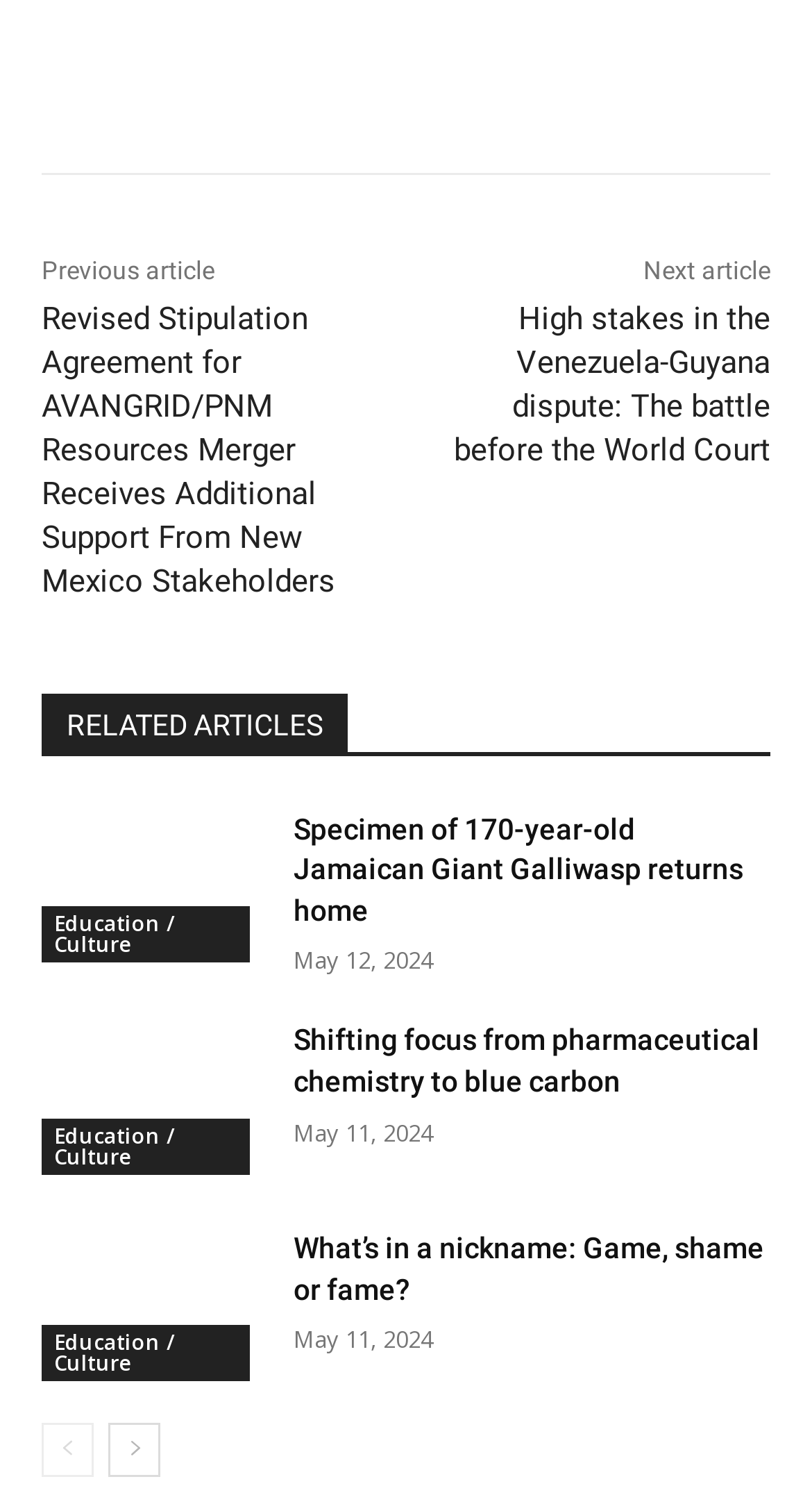Find the bounding box coordinates of the clickable element required to execute the following instruction: "Check the time of the article about Shifting focus from pharmaceutical chemistry to blue carbon". Provide the coordinates as four float numbers between 0 and 1, i.e., [left, top, right, bottom].

[0.362, 0.751, 0.533, 0.772]